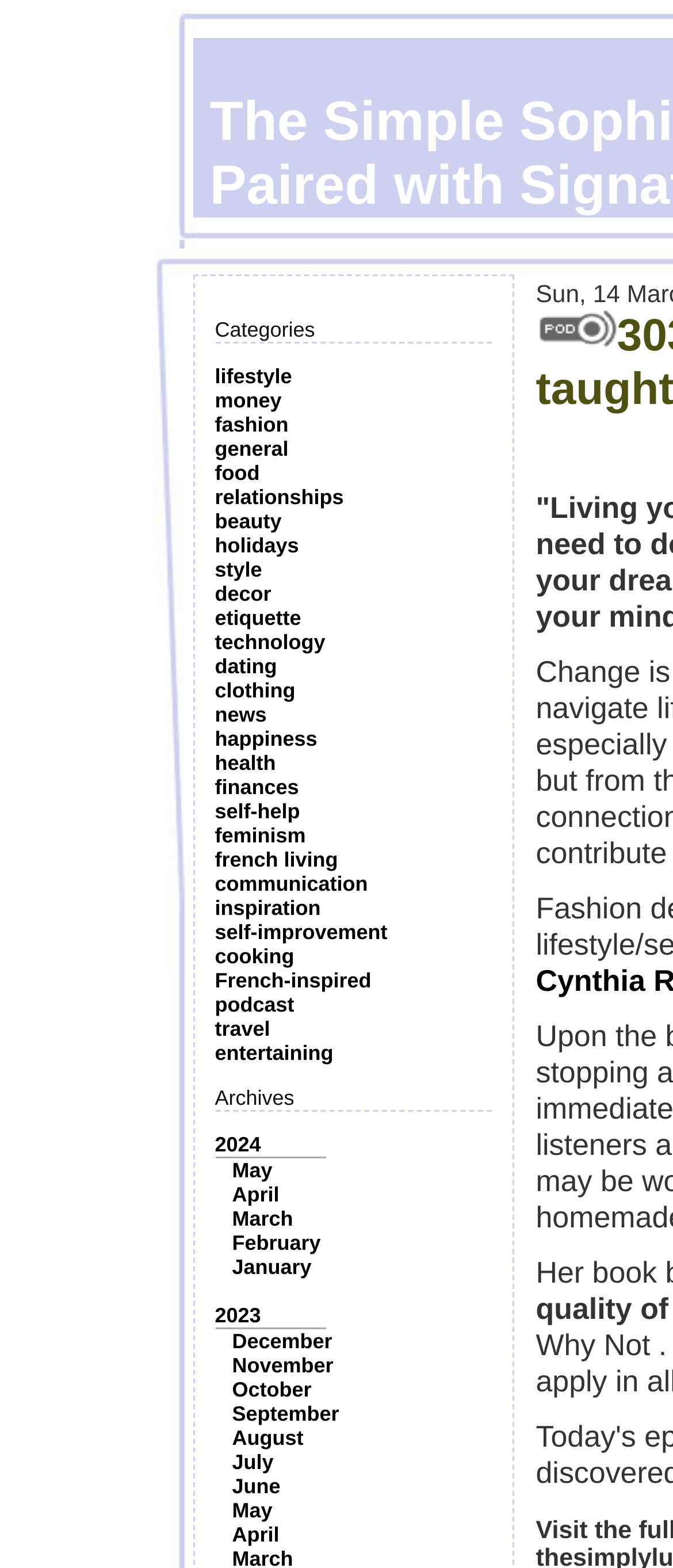Determine the bounding box coordinates of the clickable element necessary to fulfill the instruction: "Browse the archives". Provide the coordinates as four float numbers within the 0 to 1 range, i.e., [left, top, right, bottom].

[0.319, 0.692, 0.437, 0.708]